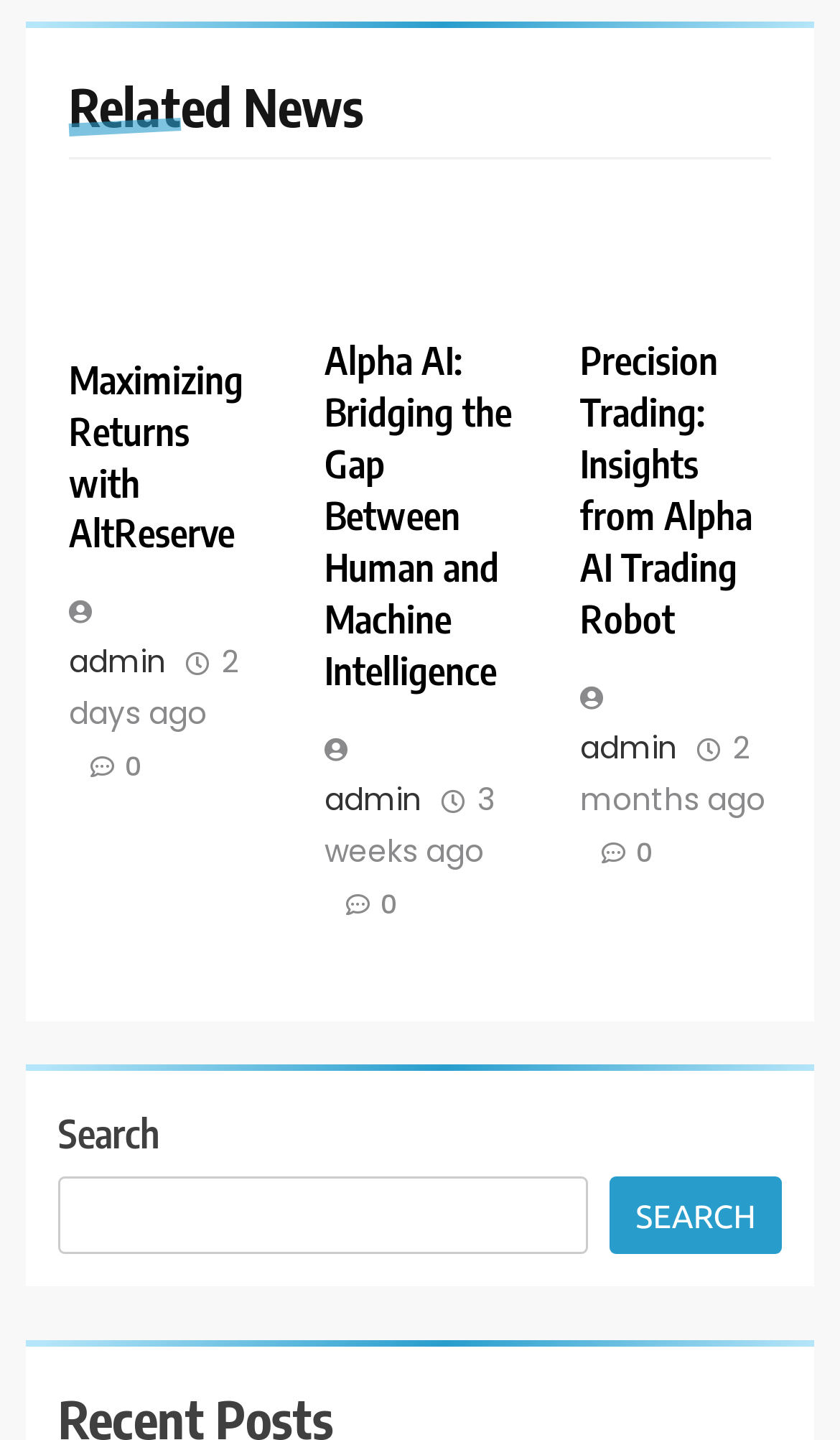Please locate the bounding box coordinates of the element that should be clicked to achieve the given instruction: "Read article about Precision Trading: Insights from Alpha AI Trading Robot".

[0.69, 0.234, 0.918, 0.449]